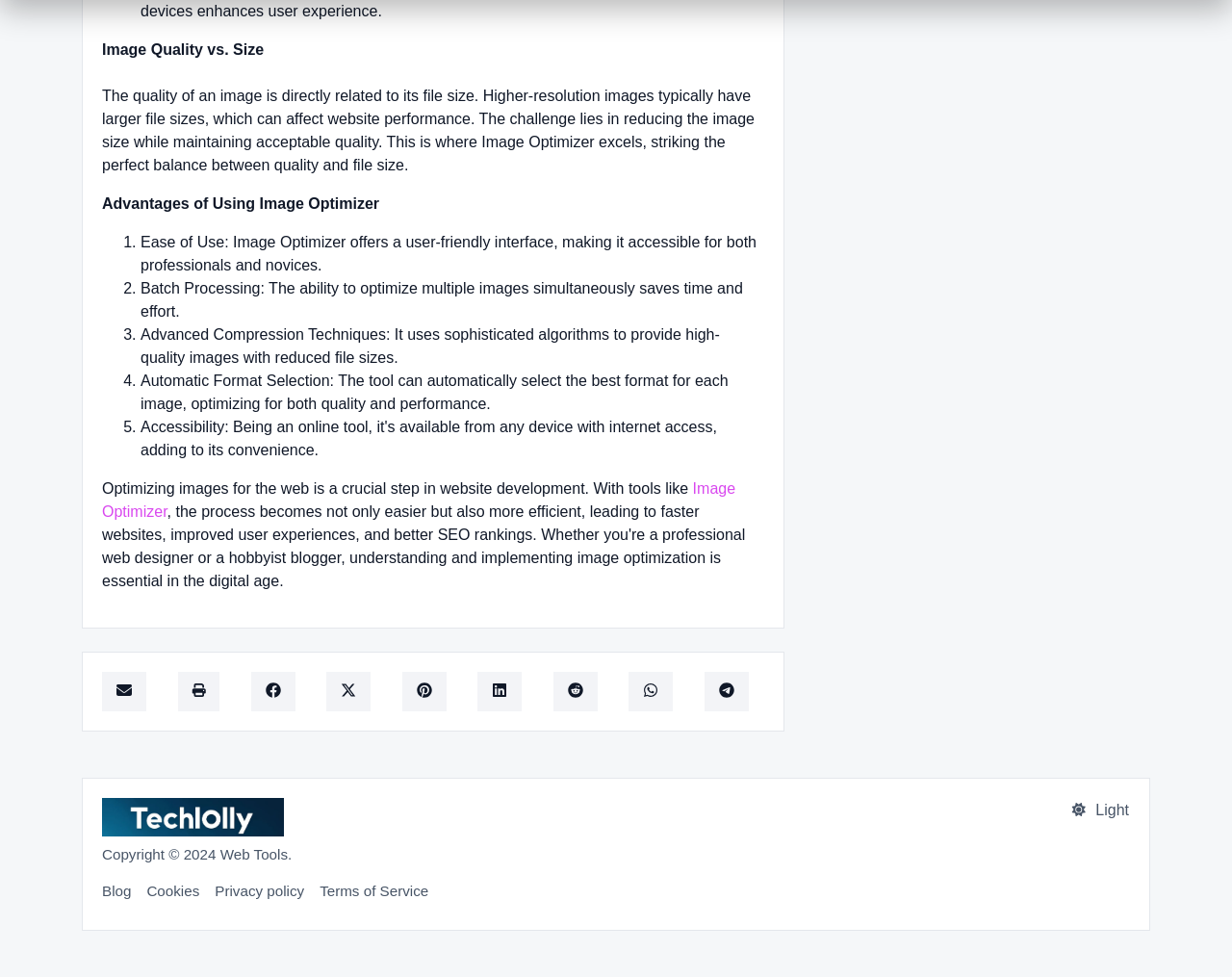Please provide the bounding box coordinate of the region that matches the element description: Impressum. Coordinates should be in the format (top-left x, top-left y, bottom-right x, bottom-right y) and all values should be between 0 and 1.

None